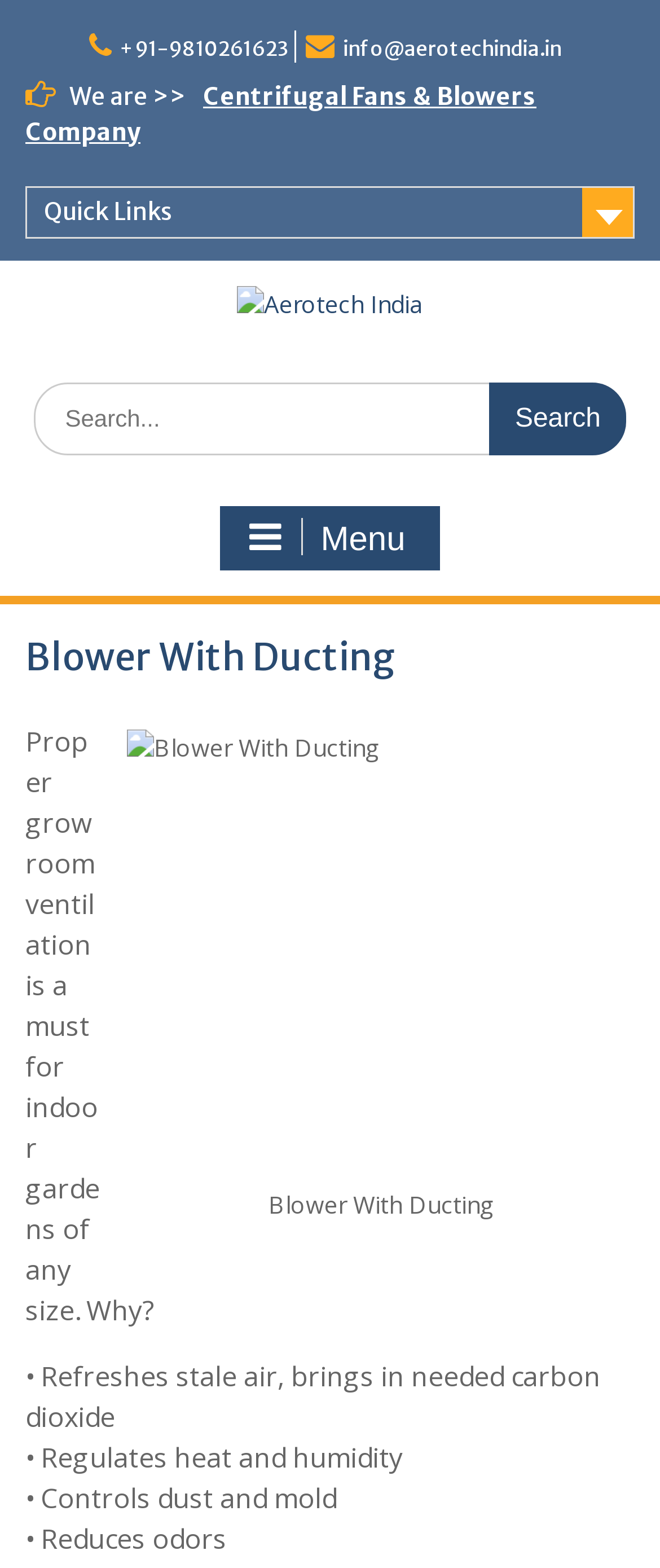Use a single word or phrase to respond to the question:
What is the purpose of proper grow room ventilation?

Refreshes stale air, brings in needed carbon dioxide